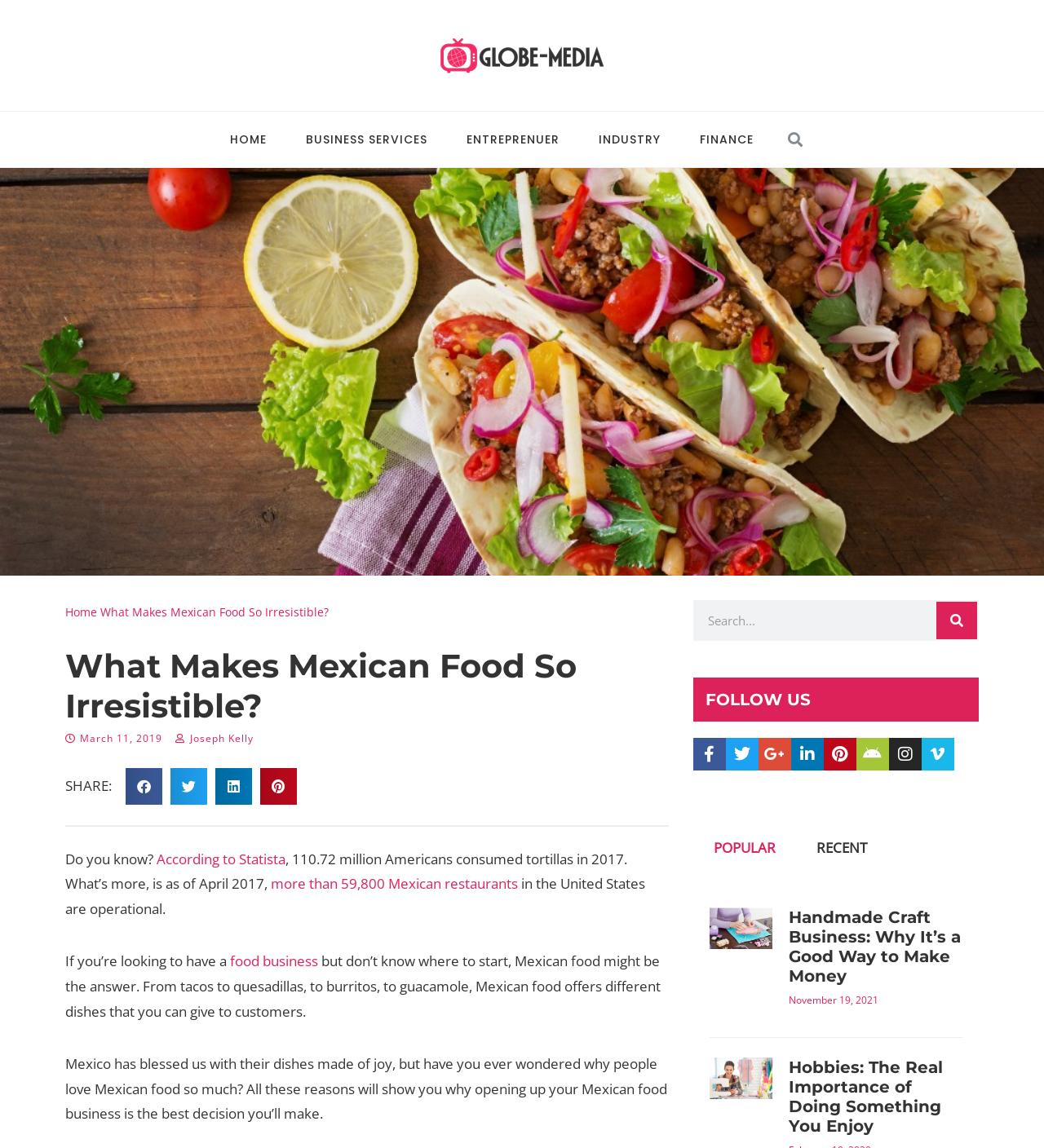Please respond to the question using a single word or phrase:
What is the title of the article?

What Makes Mexican Food So Irresistible?